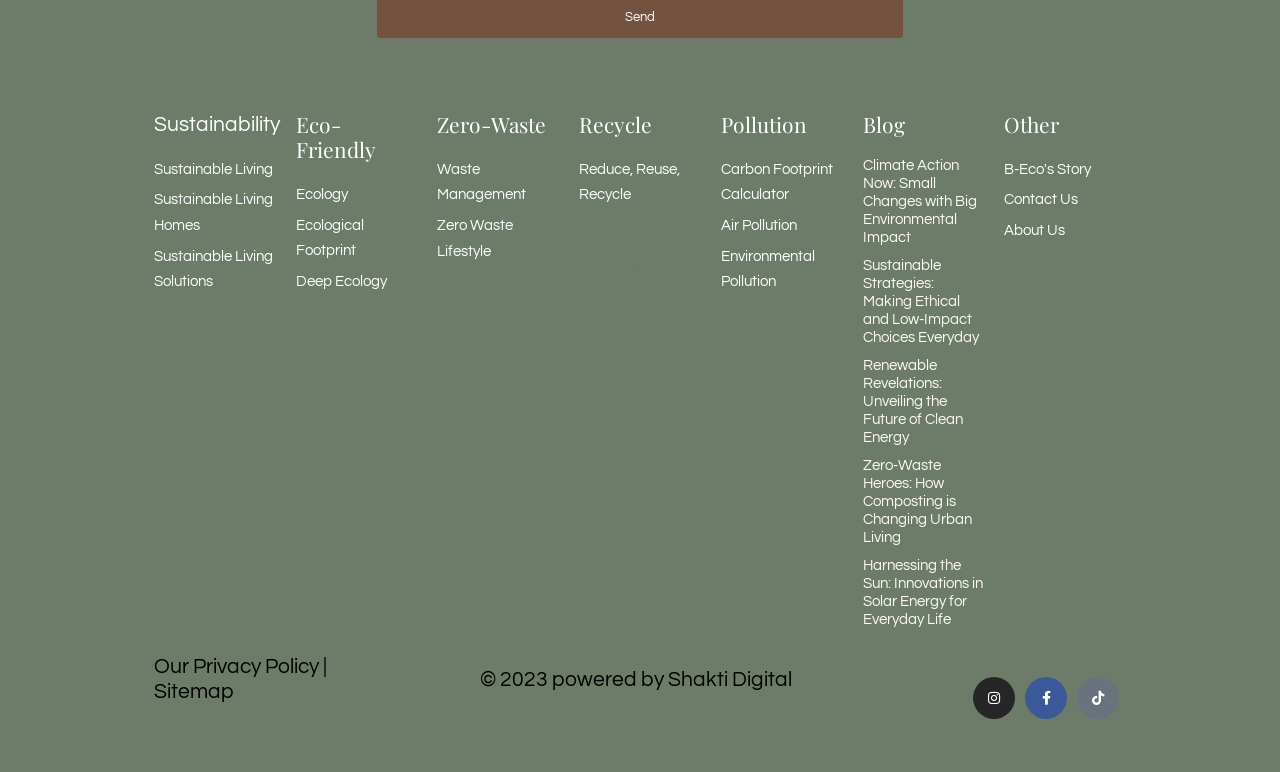What is the topic of the first article in the Blog section?
Answer the question in a detailed and comprehensive manner.

I looked at the Blog section and found the first article, which has a heading 'Climate Action Now: Small Changes with Big Environmental Impact', so the topic of the first article is Climate Action.